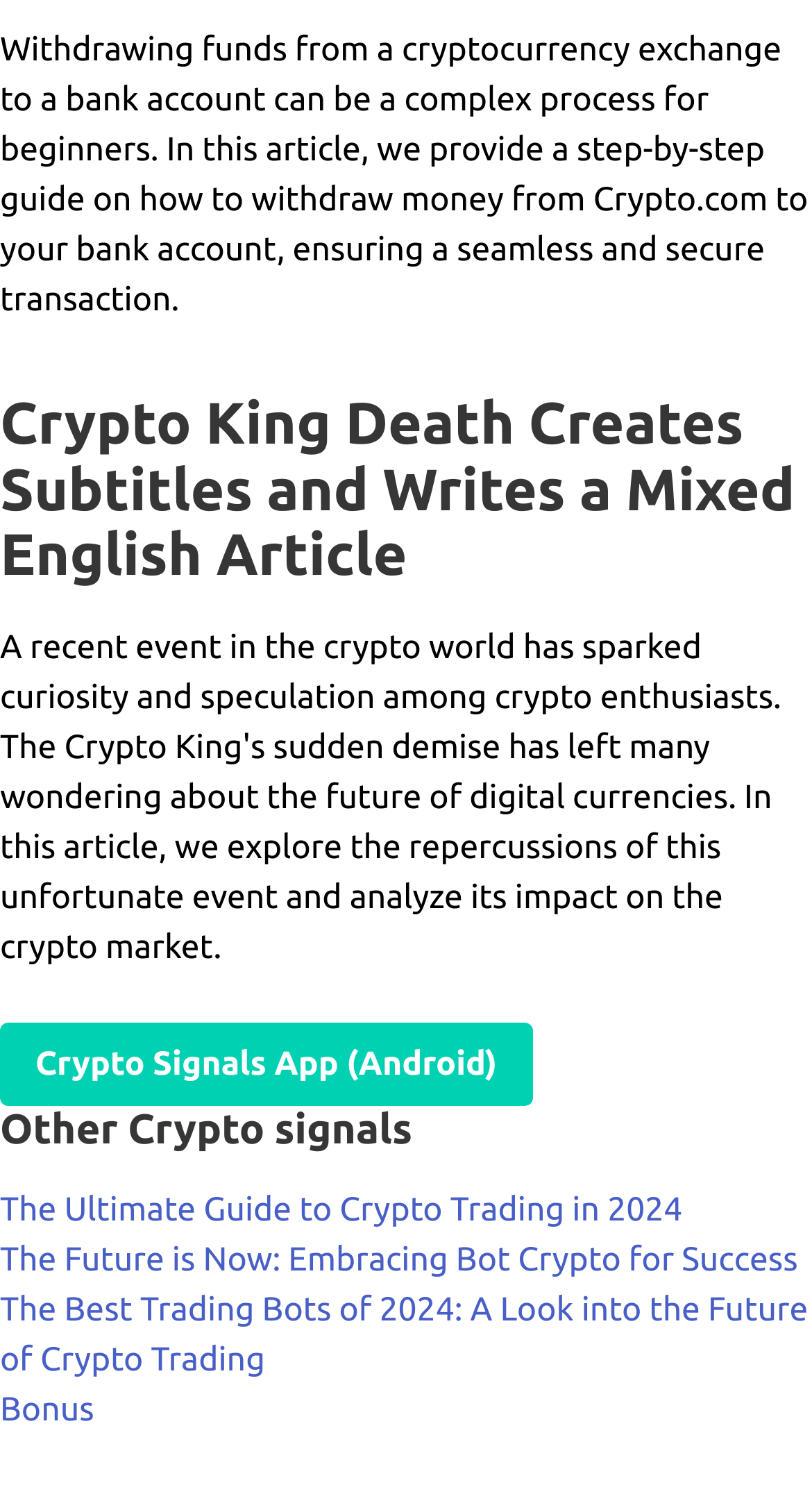What is the tone of the article?
We need a detailed and meticulous answer to the question.

The tone of the article can be determined by reading the static text at the top of the webpage, which provides a clear and concise guide on how to withdraw money from Crypto.com to a bank account, indicating an informative tone.